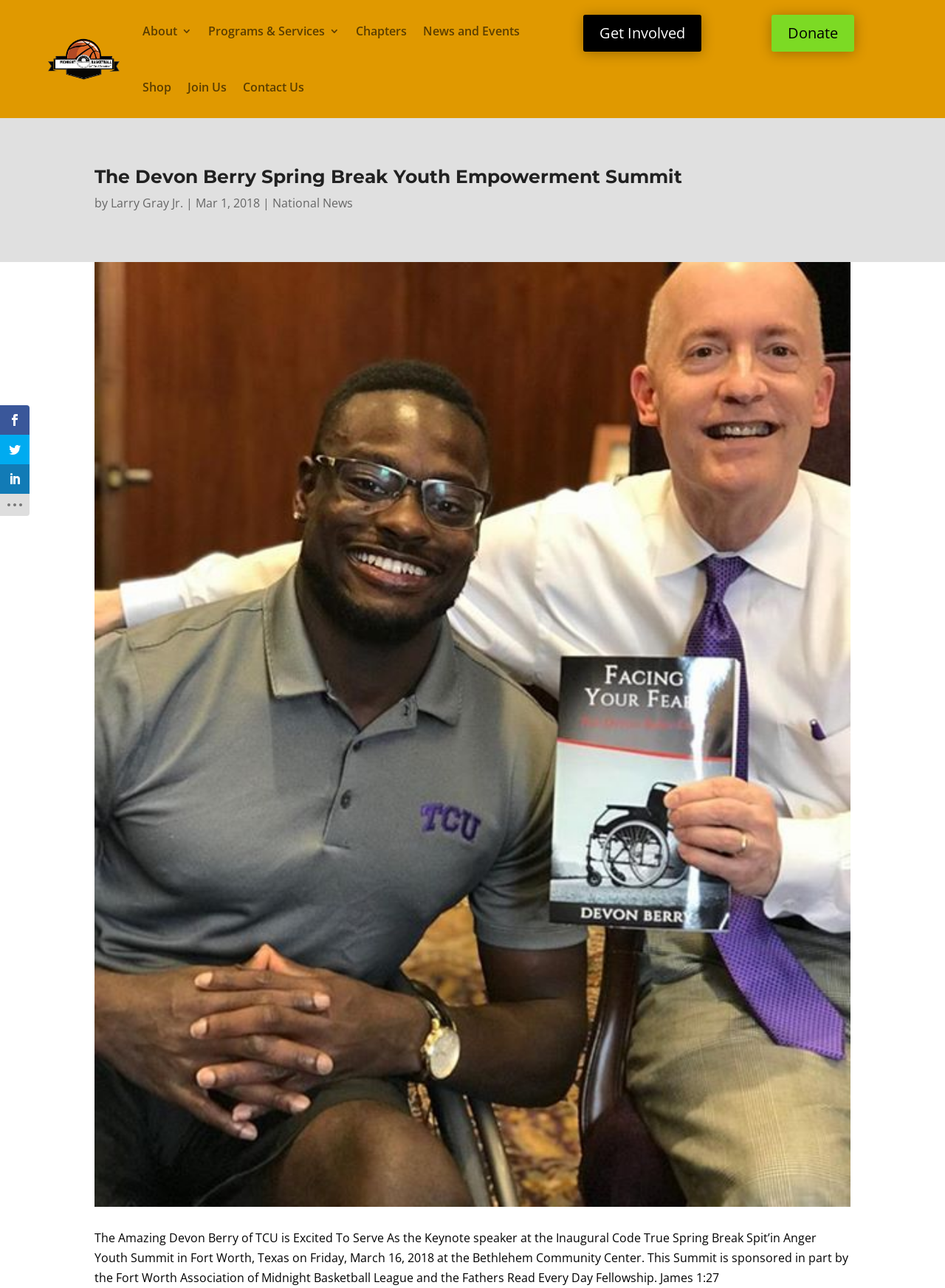Find the bounding box of the element with the following description: "Programs & Services". The coordinates must be four float numbers between 0 and 1, formatted as [left, top, right, bottom].

[0.22, 0.002, 0.359, 0.046]